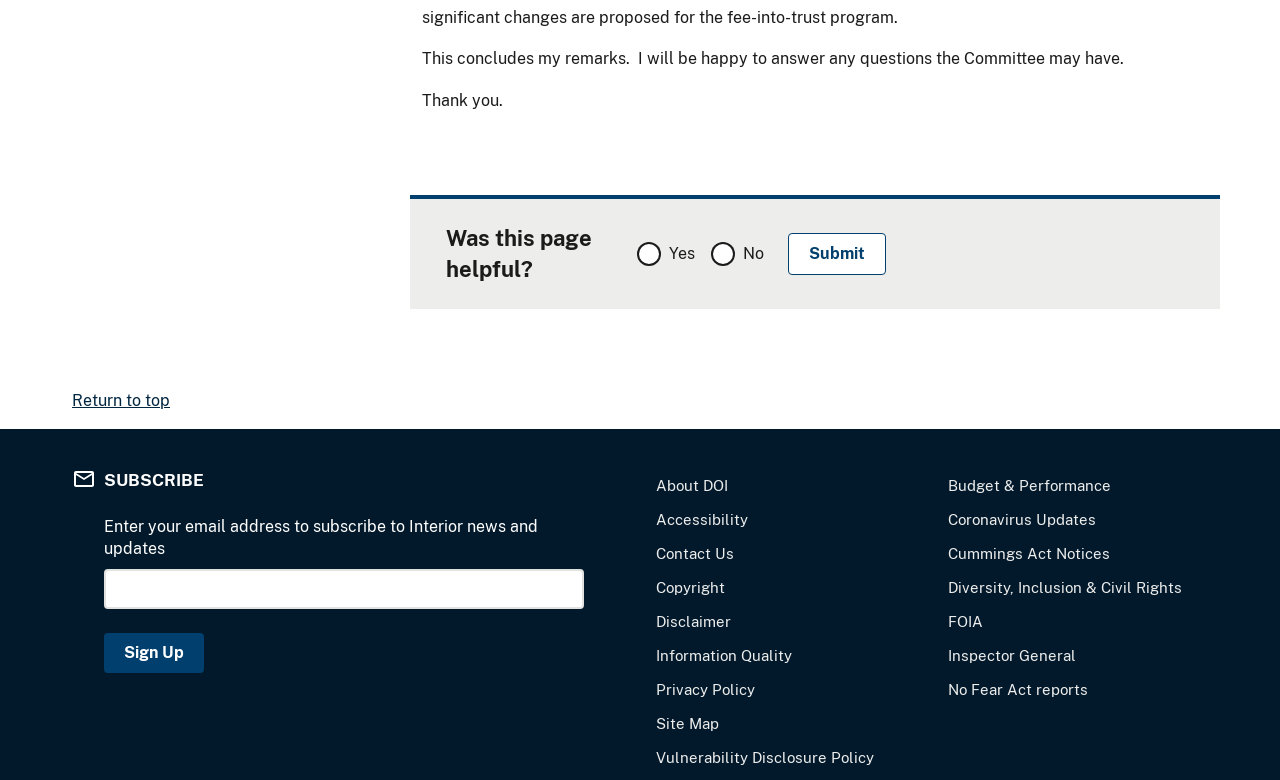Please answer the following question using a single word or phrase: 
What is the purpose of the 'Sign Up' button?

To subscribe to news